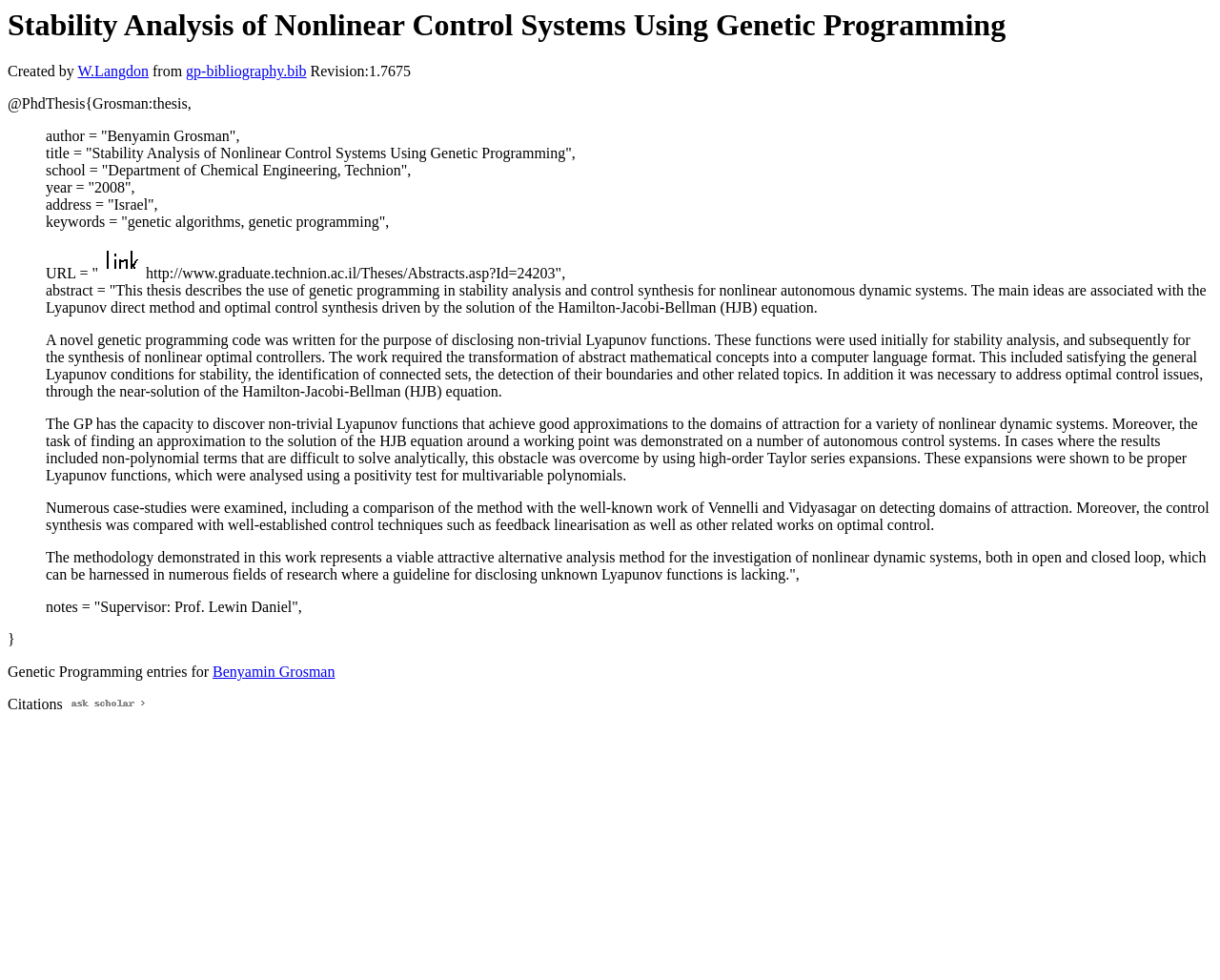Provide the bounding box coordinates of the HTML element this sentence describes: "gp-bibliography.bib".

[0.152, 0.065, 0.251, 0.081]